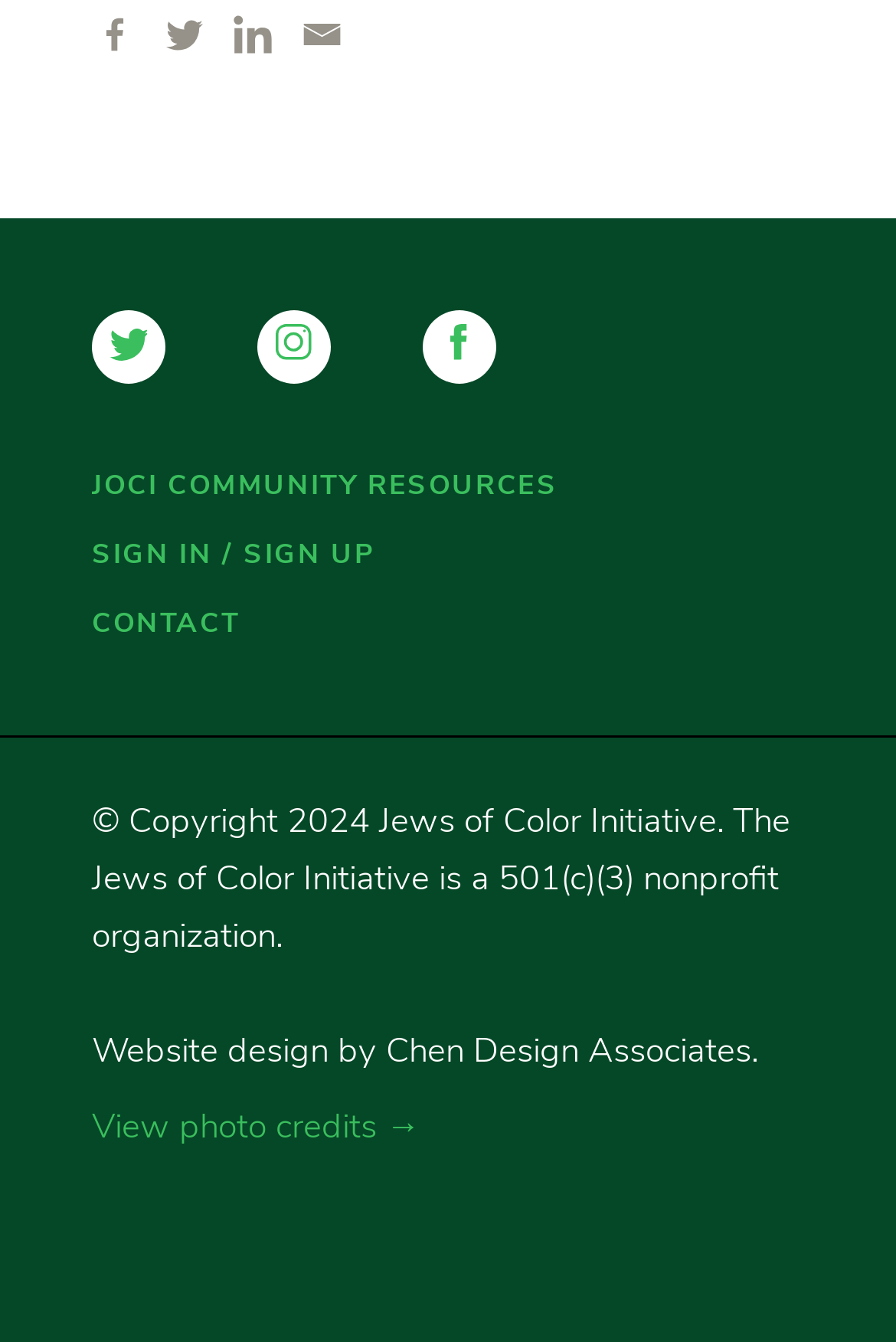Please identify the bounding box coordinates of the area that needs to be clicked to follow this instruction: "View JOCI community resources".

[0.103, 0.353, 0.623, 0.373]